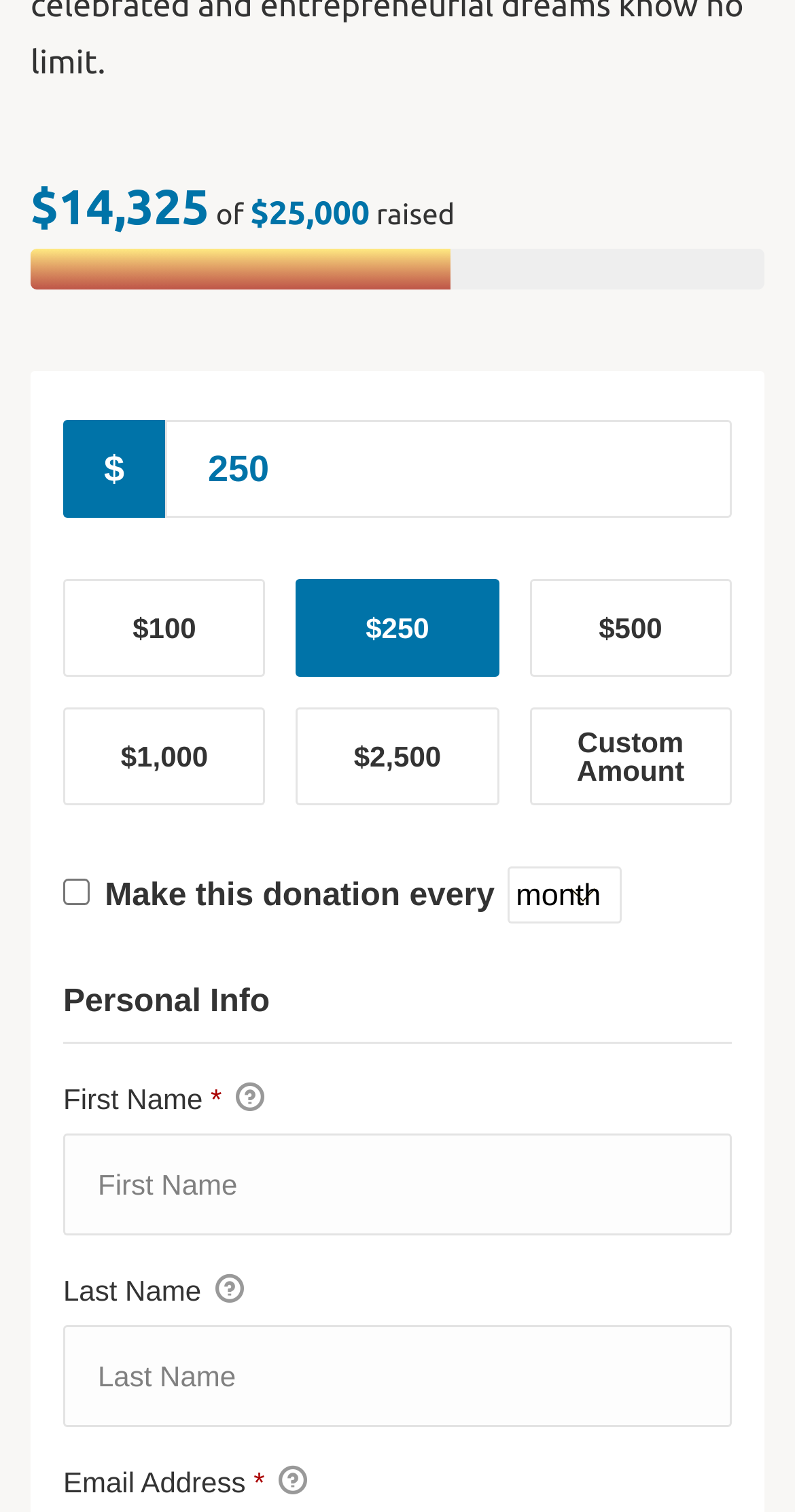Please provide a short answer using a single word or phrase for the question:
What is the default donation amount in the textbox?

250